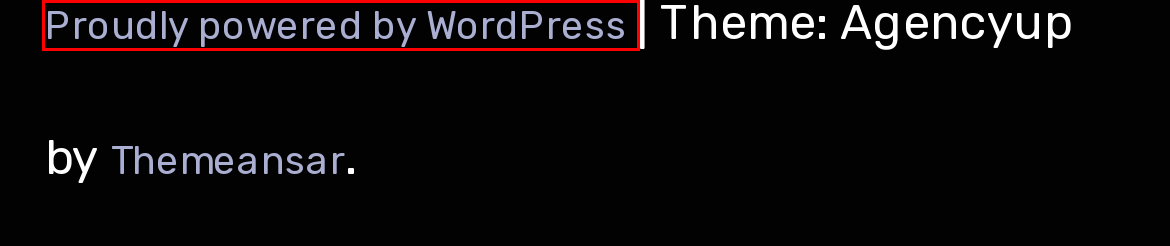Provided is a screenshot of a webpage with a red bounding box around an element. Select the most accurate webpage description for the page that appears after clicking the highlighted element. Here are the candidates:
A. Cymbalta And Weight Loss - ﻿Family Health Bureau
B. How To Make Your Dick Bigger Overnight - ﻿Family Health Bureau
C. How Will Cbd Gummies Affect Me
D. Blog Tool, Publishing Platform, and CMS – WordPress.org
E. Nuleaf Full Spectrum Cbd Gummies - ﻿Family Health Bureau
F. Peptides Injections For Weight Loss
G. Premium & Free WordPress Themes | ThemeAnsar
H. How To Increase Penis Growth Naturally

D